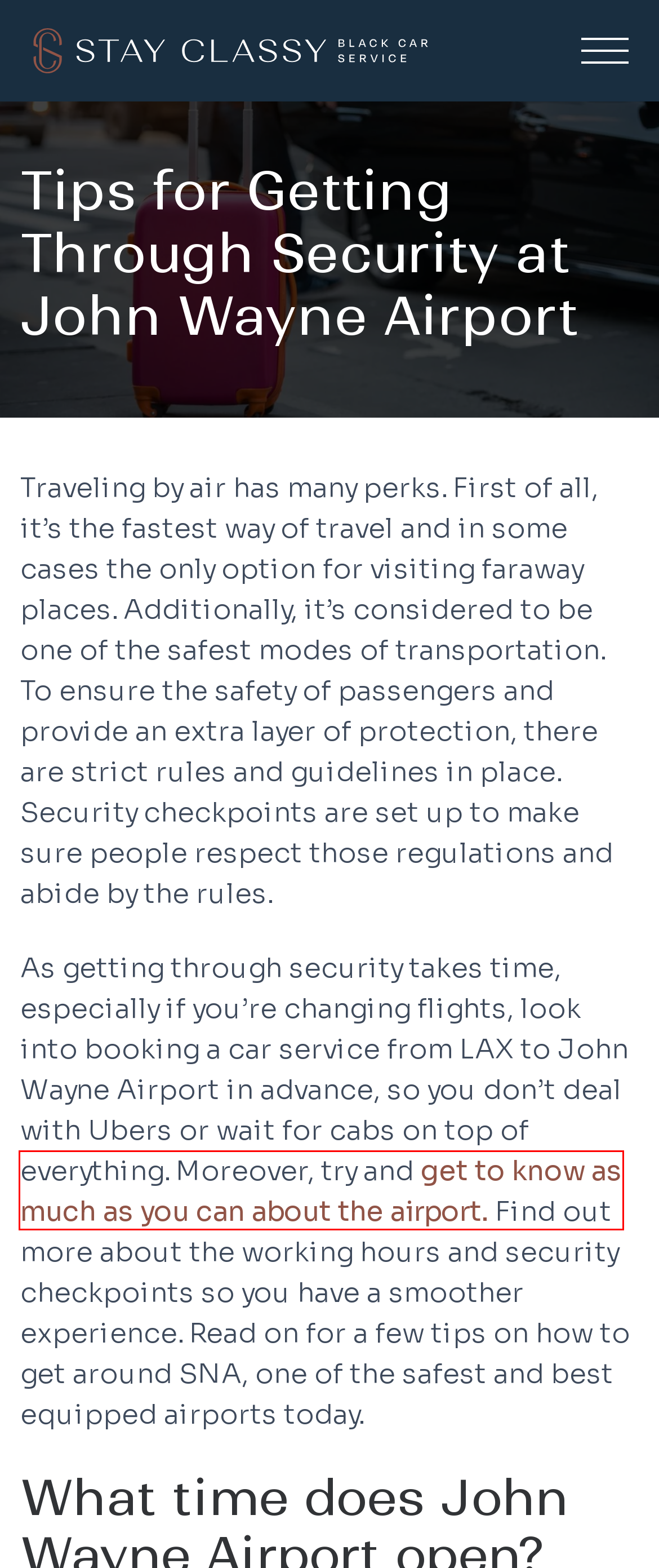You have been given a screenshot of a webpage, where a red bounding box surrounds a UI element. Identify the best matching webpage description for the page that loads after the element in the bounding box is clicked. Options include:
A. 5 Things to Do in Phoenix With Friends | Phoenix Black Car Service
B. Top Private Airport Shuttles Near Me to Sky Harbor | Classy
C. Respected Airport Car Service Near Me to LAX | Stay Classy
D. John Wayne Airport 101 |? LAX Car Service to John Wayne Airport
E. Top Private Transportation Service | Stay Classy Black Car Service
F. Black Car Service Near Me From John Wayne Airport to LAX
G. Traveling from LAX to SNA | ? LAX Car Airport Service to John Wayne
H. Airlines at SNA | ? Car Service to John Wayne Airport From LAX

F